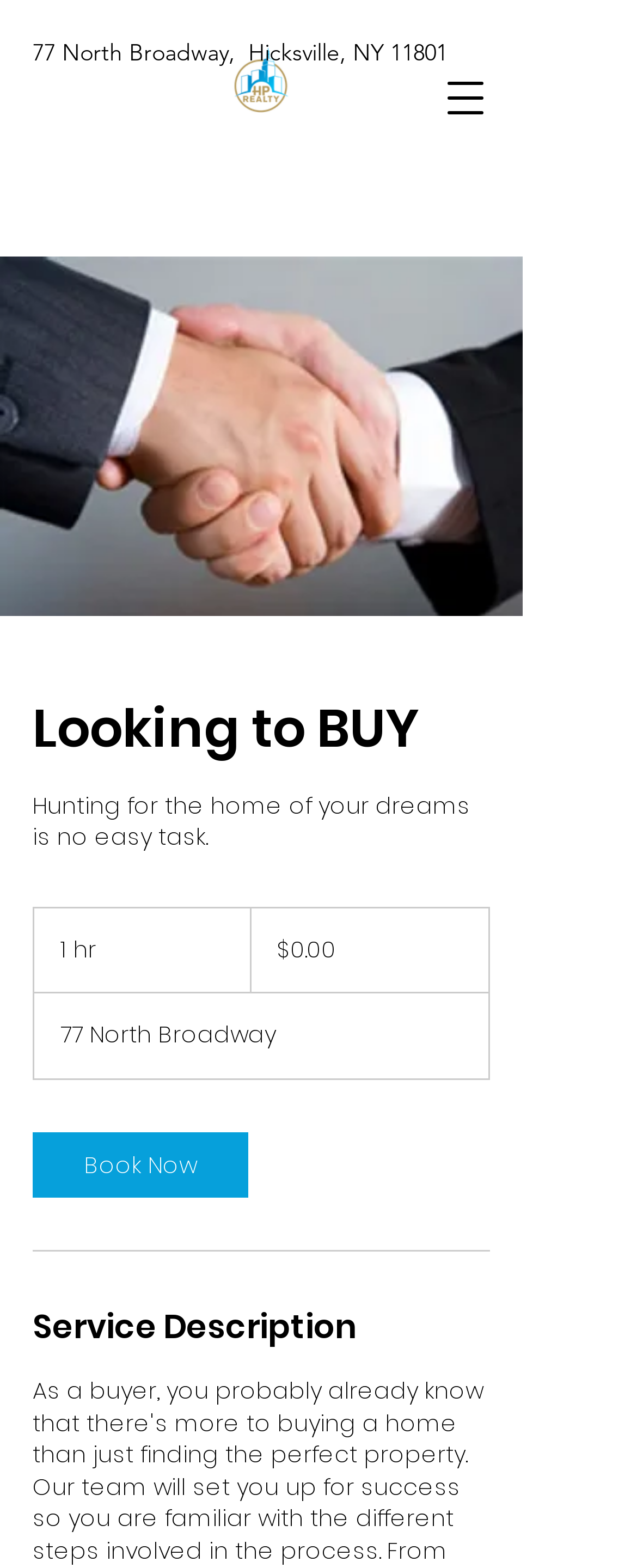Offer a detailed account of what is visible on the webpage.

The webpage appears to be a real estate website, specifically a page for home buyers. At the top left corner, there is a navigation menu button. Next to it, on the top center, is the main logo of HP Realty. Below the logo, the company's address "77 North Broadway, Hicksville, NY 11801" is displayed.

The main content of the page is divided into sections. The first section has a heading "Looking to BUY" and a subheading "Hunting for the home of your dreams is no easy task." Below this, there is a brief description of the service, followed by a timestamp "1 h" and a price "0.00 US dollars". The company's address is repeated below this.

On the right side of this section, there is a "Book Now" button. Below this section, there is a horizontal separator line, followed by another section with a heading "Service Description".